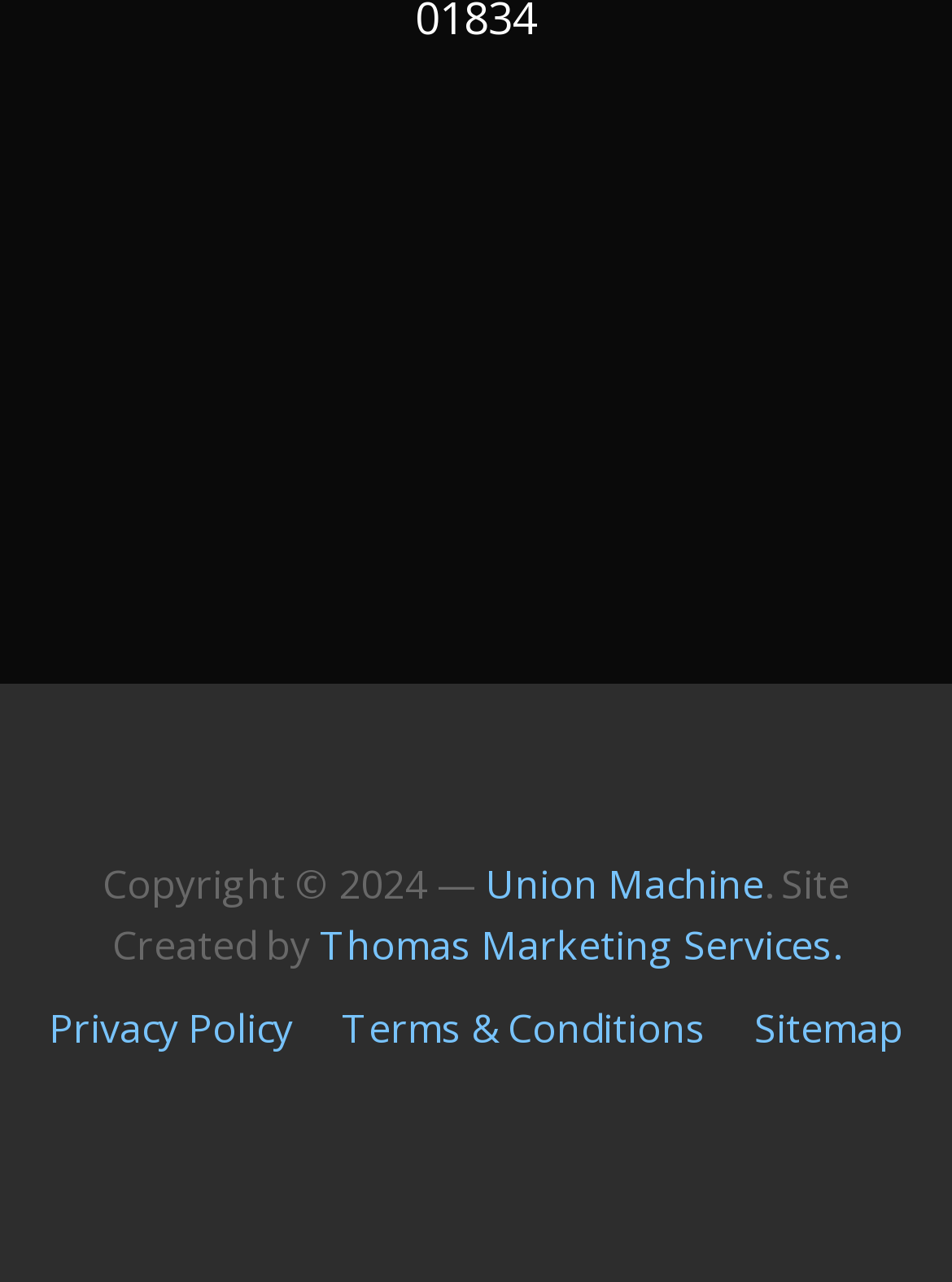What are the three links at the bottom right?
Please answer the question with a detailed response using the information from the screenshot.

The three links at the bottom right of the webpage are 'Privacy Policy', 'Terms & Conditions', and 'Sitemap', which can be found in the link elements [471], [472], and [473] respectively.